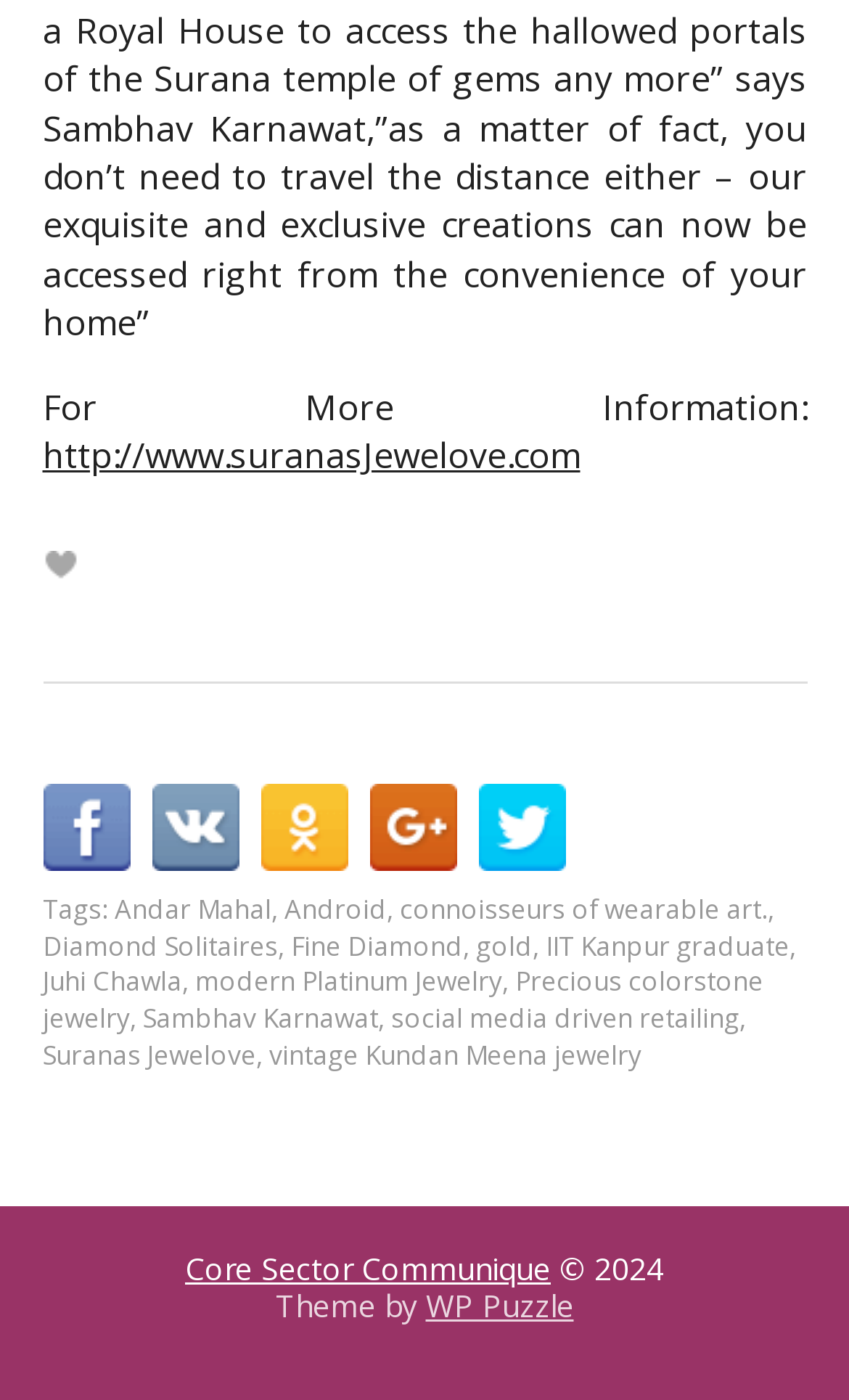Find the bounding box coordinates for the area you need to click to carry out the instruction: "Share on Facebook". The coordinates should be four float numbers between 0 and 1, indicated as [left, top, right, bottom].

[0.05, 0.56, 0.153, 0.622]